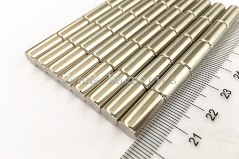What is the purpose of the ruler in the image?
Please answer the question with a detailed response using the information from the screenshot.

The ruler is placed alongside the neodymium magnets, indicating that its purpose is to provide a scale for measuring the dimensions of the magnets, emphasizing their precision and uniformity.